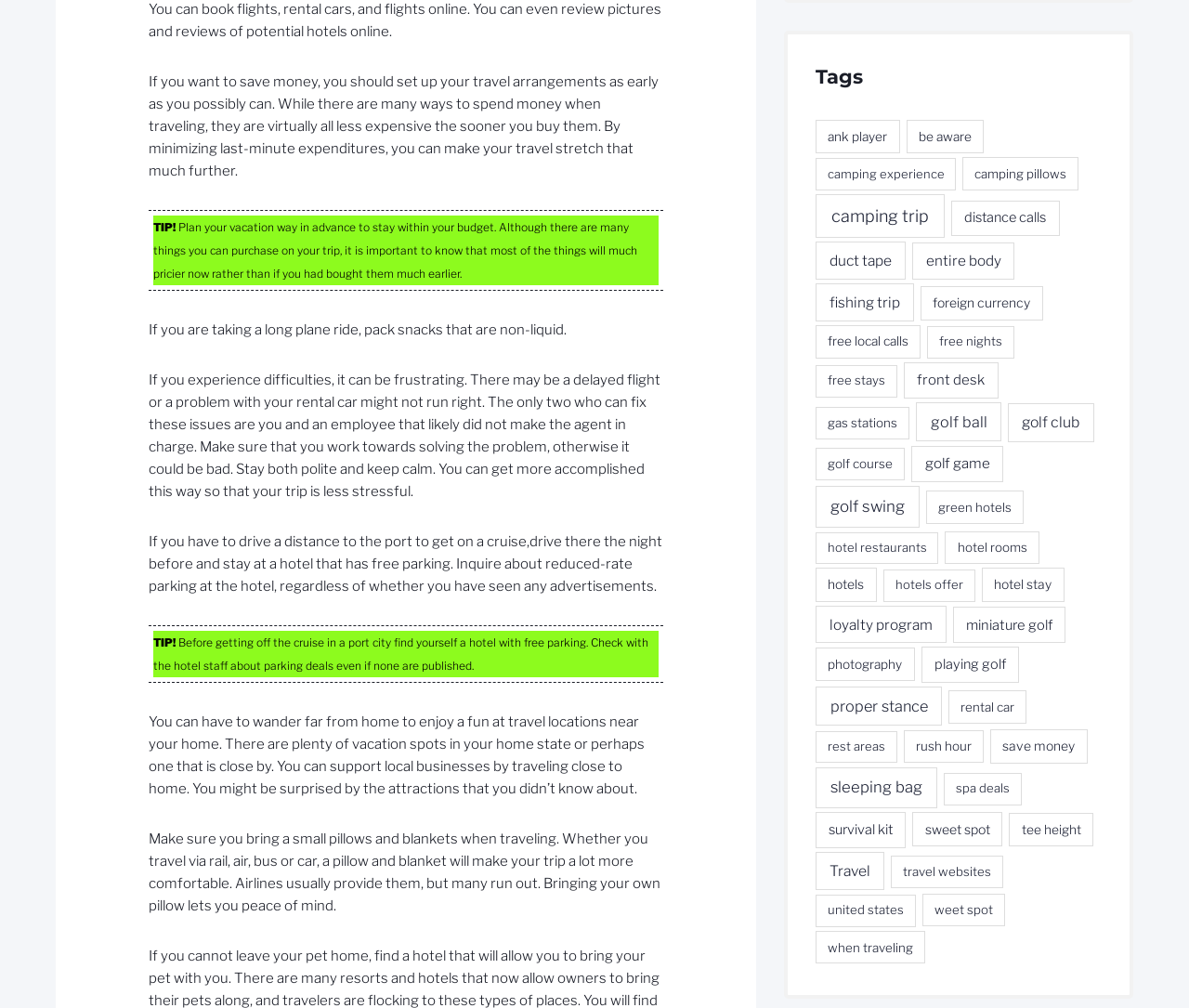Identify the bounding box coordinates of the section that should be clicked to achieve the task described: "Discover 'golf swing' tips".

[0.686, 0.482, 0.774, 0.523]